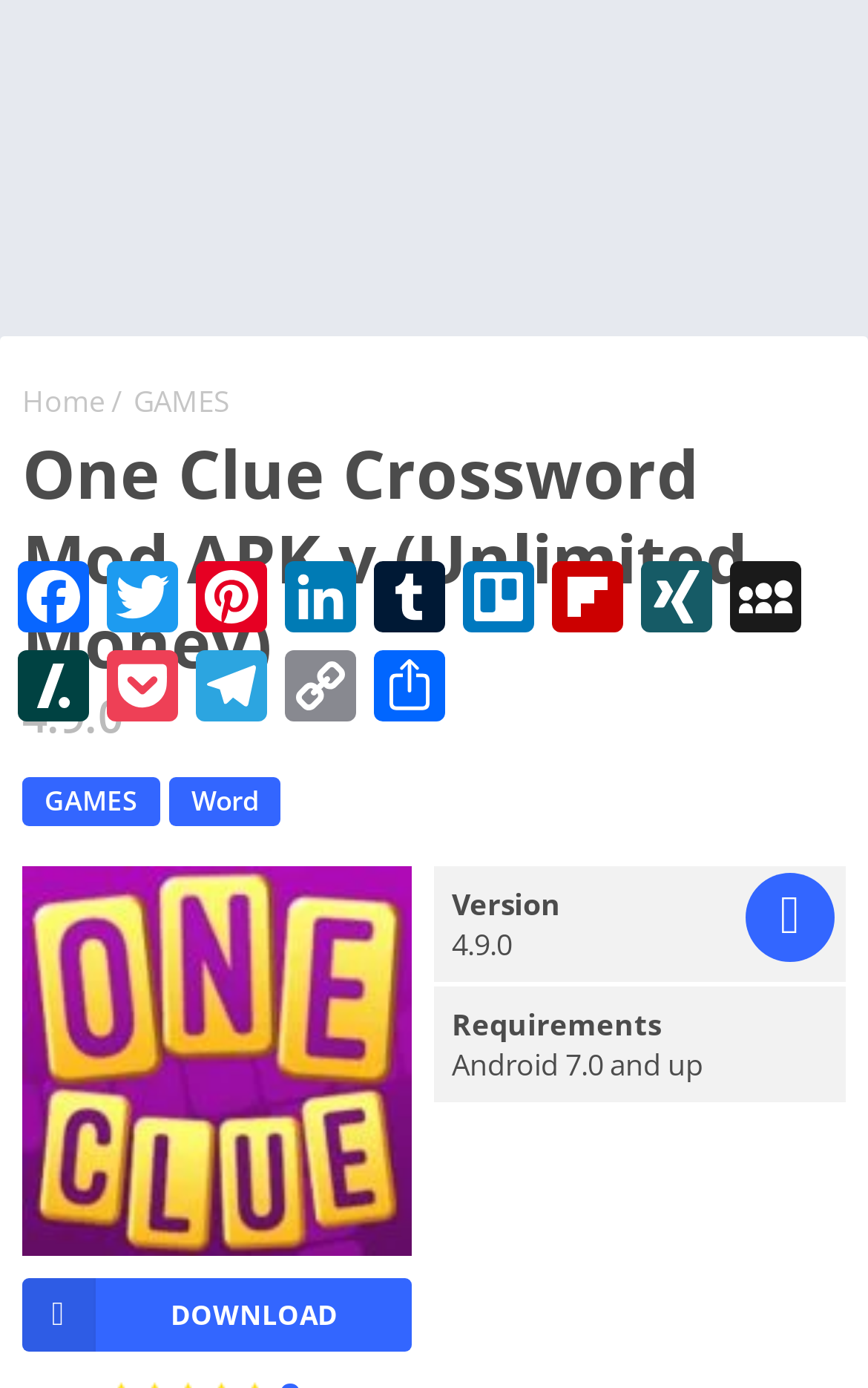Identify the bounding box coordinates for the UI element described as: "MySpace". The coordinates should be provided as four floats between 0 and 1: [left, top, right, bottom].

[0.831, 0.398, 0.933, 0.462]